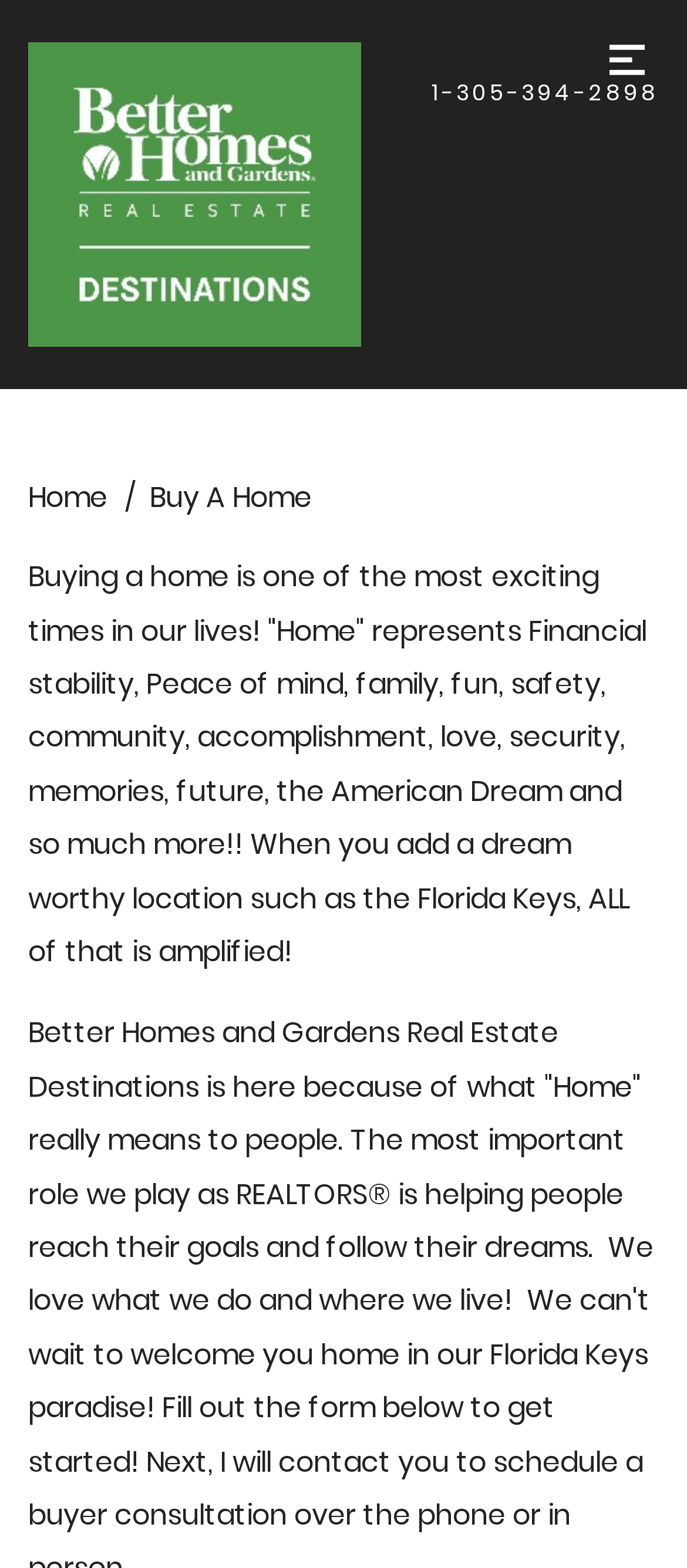Bounding box coordinates are specified in the format (top-left x, top-left y, bottom-right x, bottom-right y). All values are floating point numbers bounded between 0 and 1. Please provide the bounding box coordinate of the region this sentence describes: parent_node: Skip to main content

[0.041, 0.027, 0.628, 0.221]